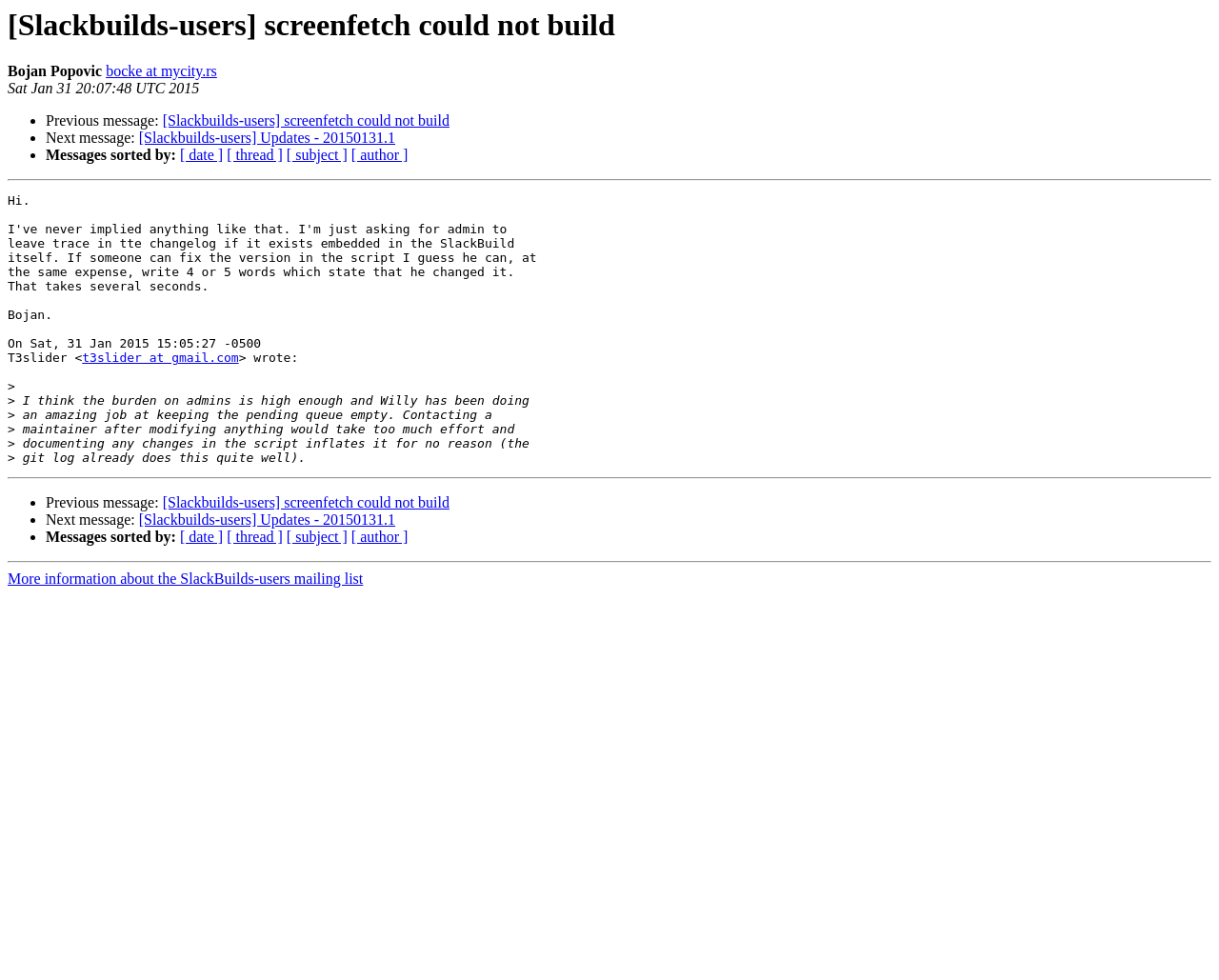Please provide the bounding box coordinates in the format (top-left x, top-left y, bottom-right x, bottom-right y). Remember, all values are floating point numbers between 0 and 1. What is the bounding box coordinate of the region described as: [ subject ]

[0.235, 0.54, 0.285, 0.556]